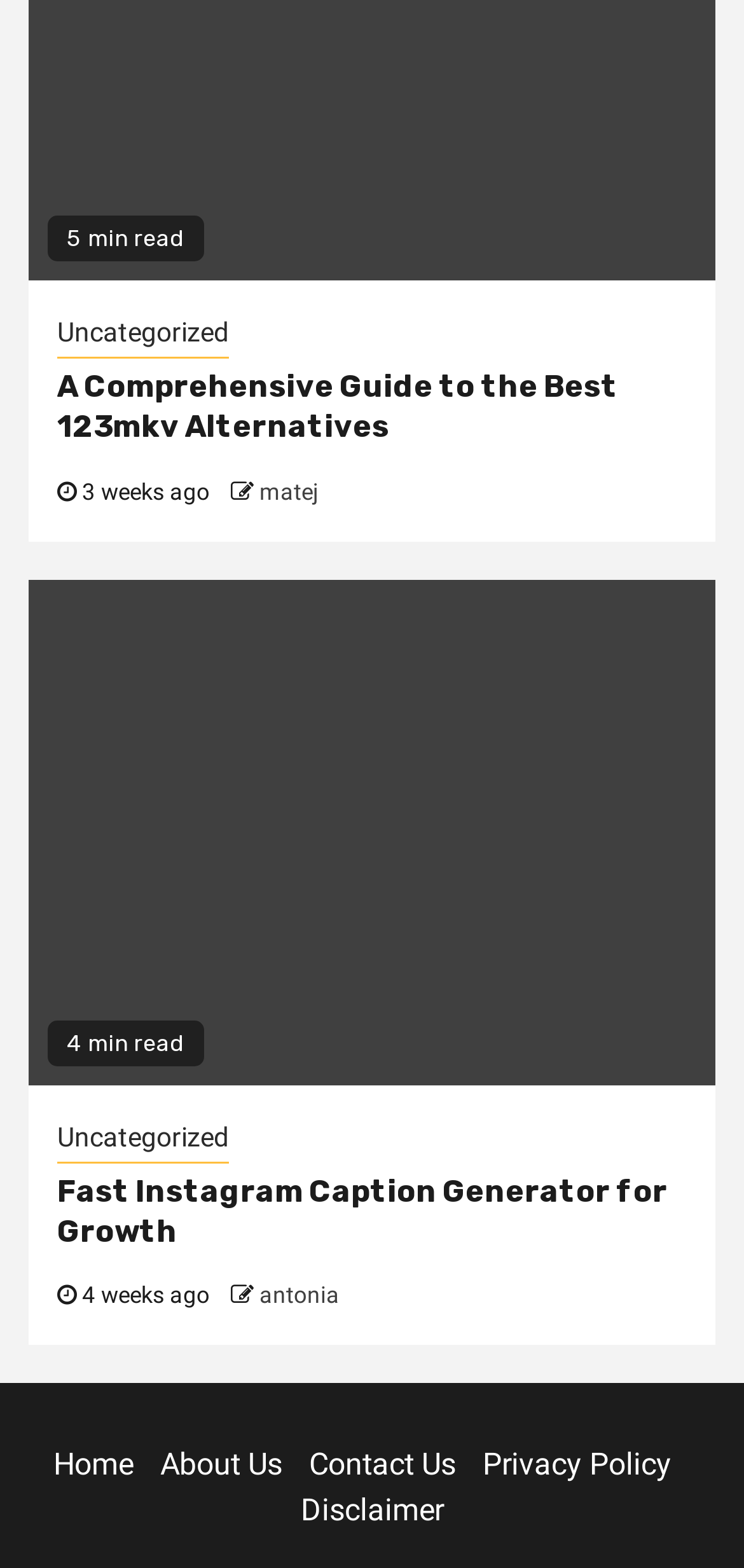Analyze the image and answer the question with as much detail as possible: 
Who wrote the second article?

The author of the second article can be found in the link element with the text 'antonia' located below the heading of the second article, indicating that the article was written by antonia.